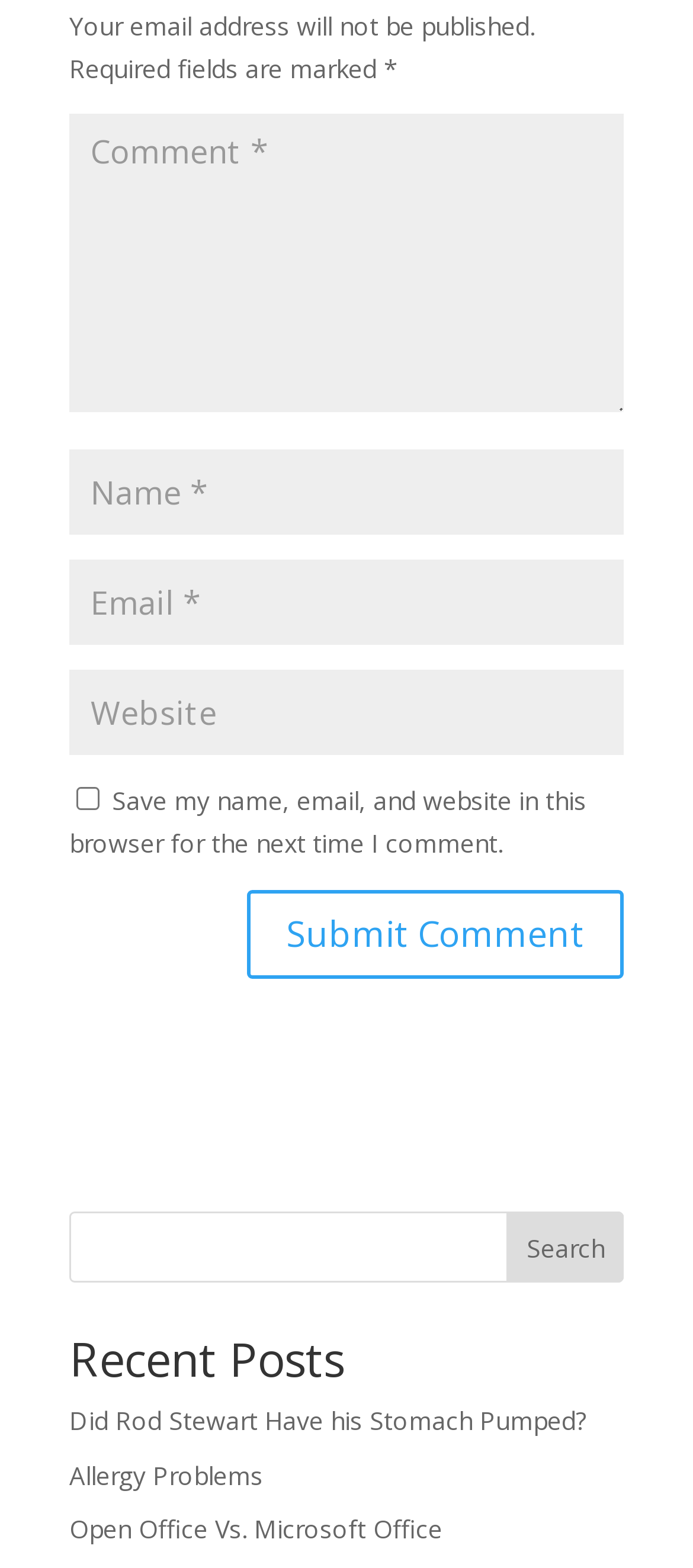What is the purpose of the checkbox?
Using the visual information, respond with a single word or phrase.

Save comment info